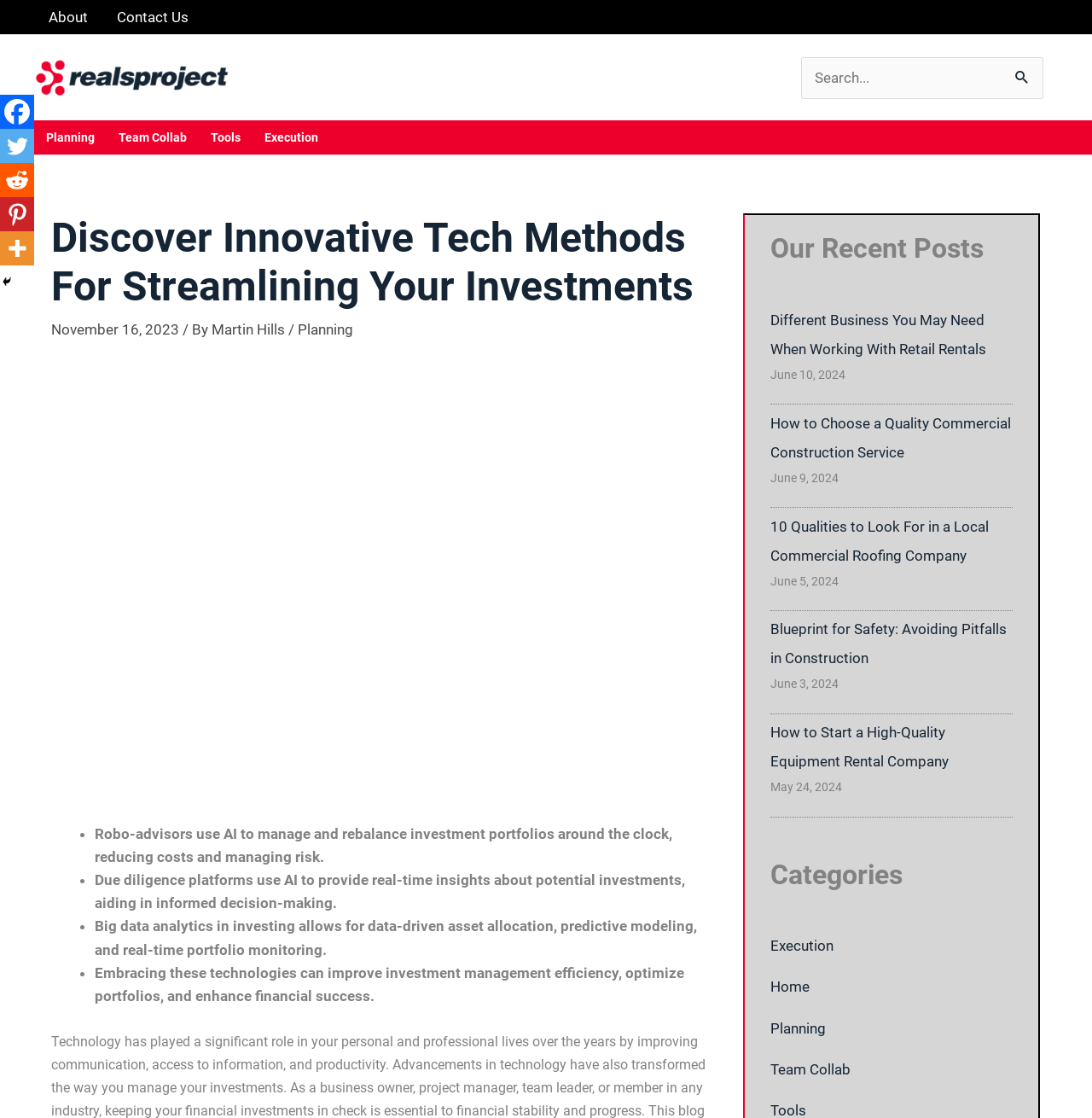Kindly determine the bounding box coordinates of the area that needs to be clicked to fulfill this instruction: "Click on the category of Planning".

[0.705, 0.912, 0.756, 0.927]